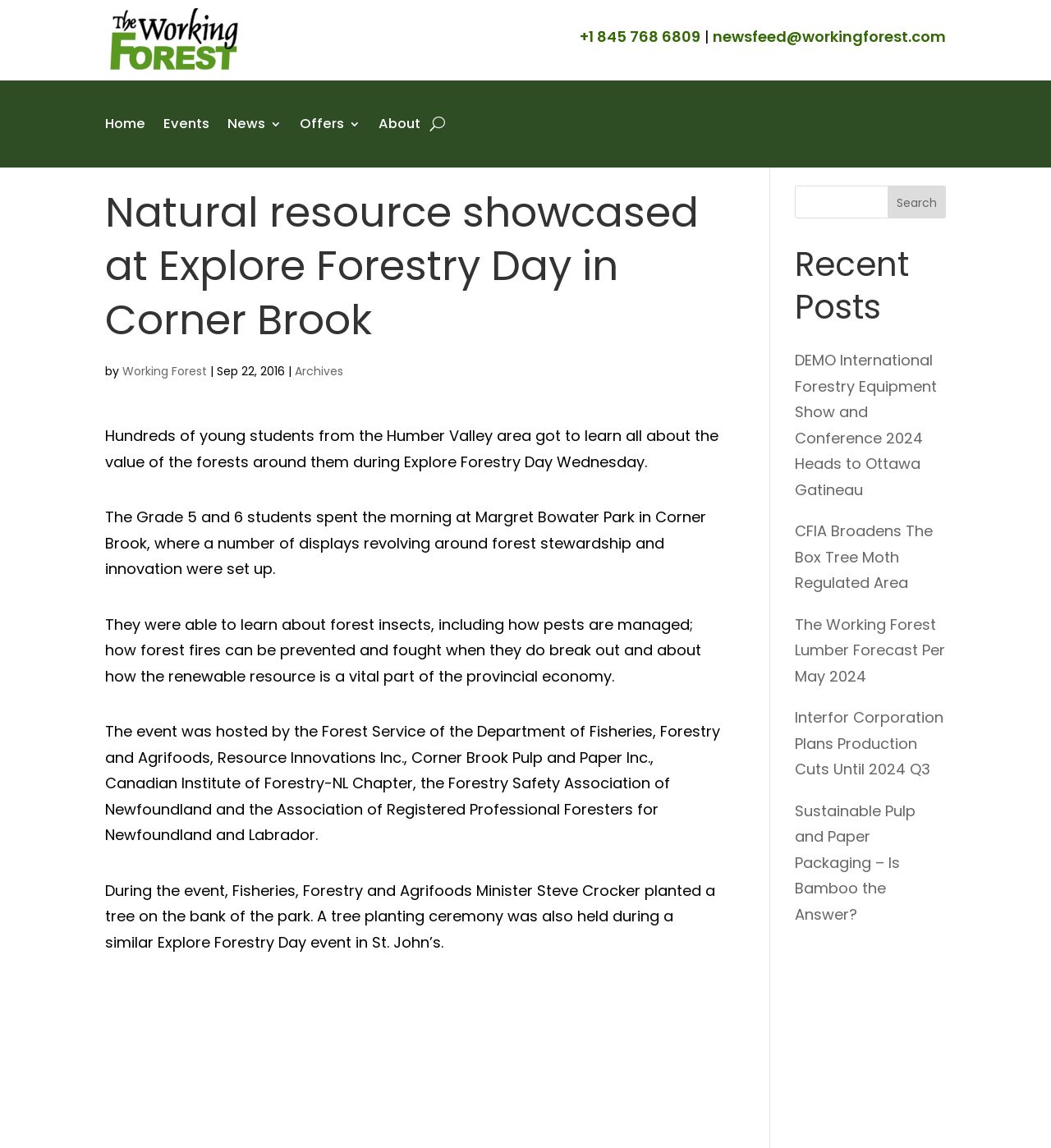Based on the image, give a detailed response to the question: What is the location of the event?

The location of the event is mentioned in the article as Margret Bowater Park in Corner Brook, where the Grade 5 and 6 students spent the morning.